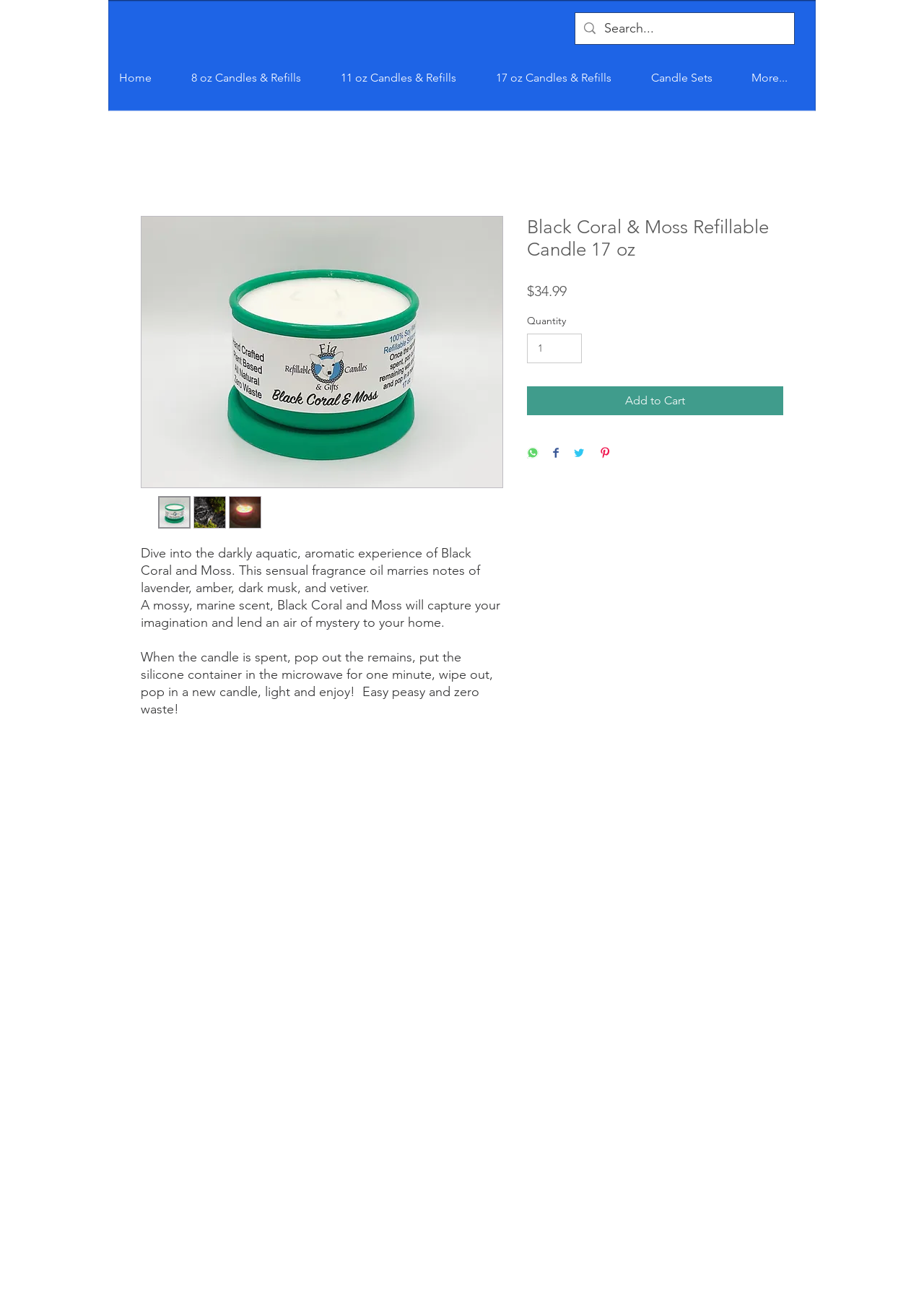Locate the headline of the webpage and generate its content.

Black Coral & Moss Refillable Candle 17 oz